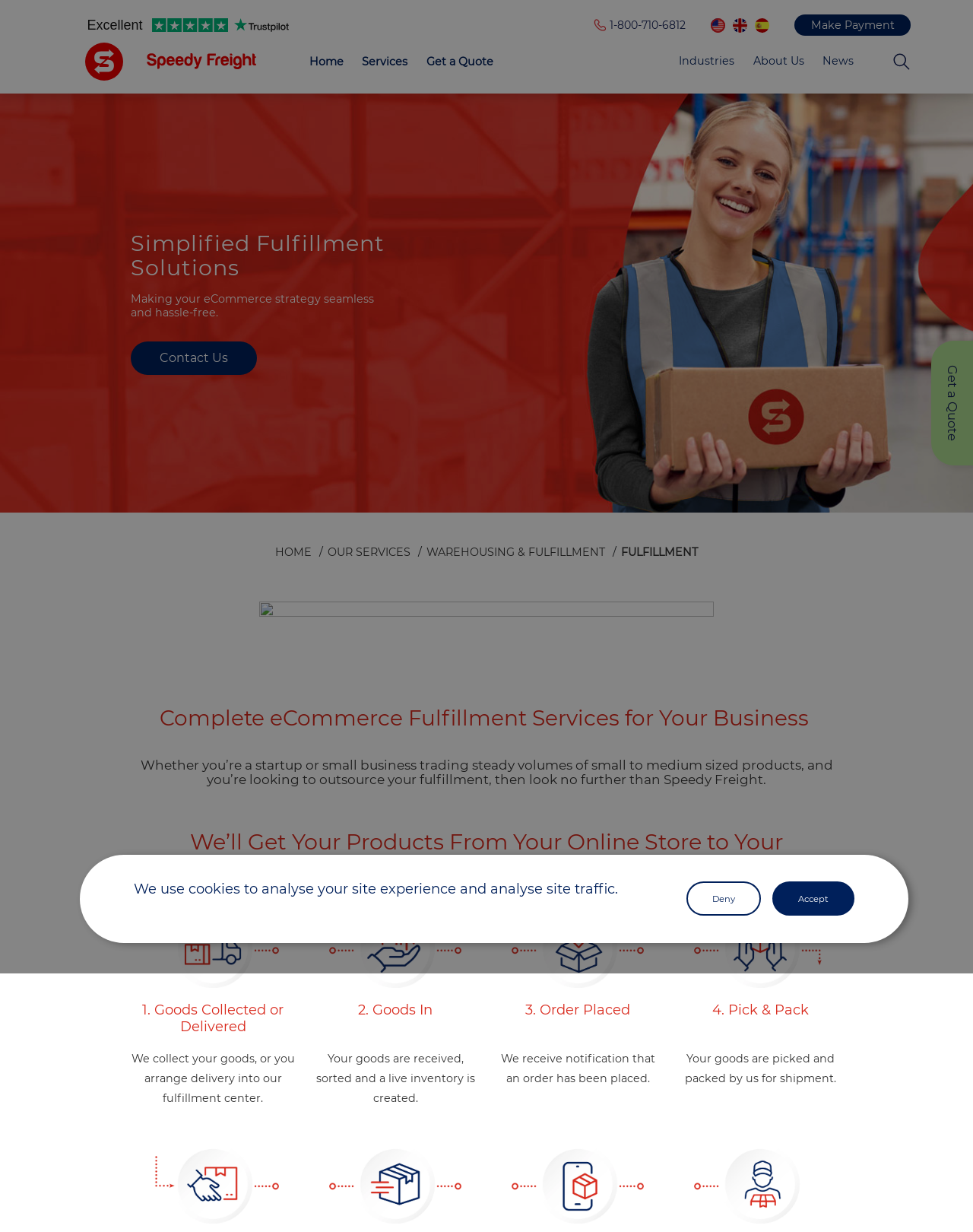What is the company name of the website?
Using the details shown in the screenshot, provide a comprehensive answer to the question.

I determined the company name by looking at the logo and text elements on the webpage, specifically the link 'SF Speedy Freight' and the image 'SF' which suggests that the company name is Speedy Freight.